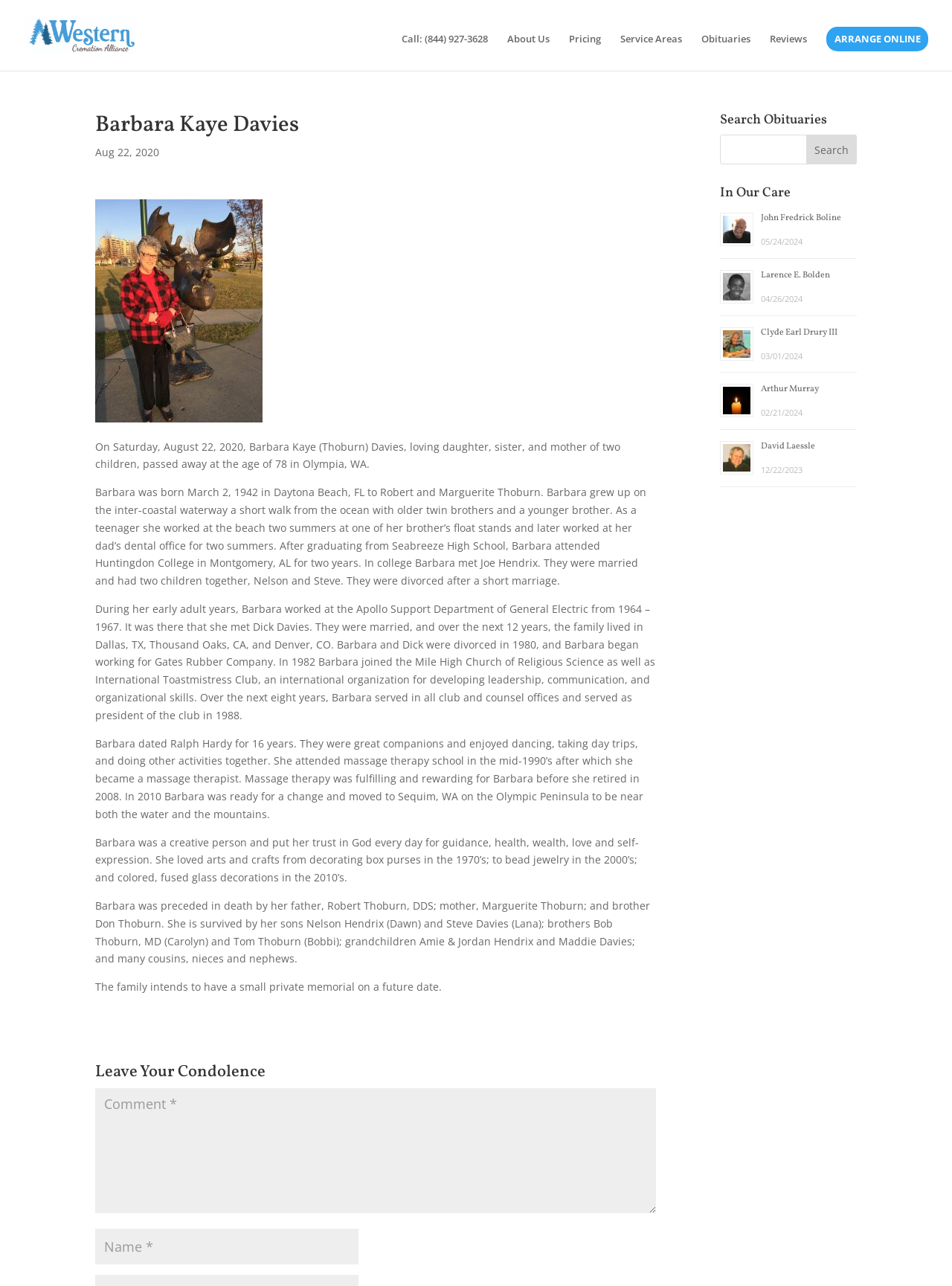Please identify the bounding box coordinates of the element that needs to be clicked to perform the following instruction: "Learn more about Phorest".

None